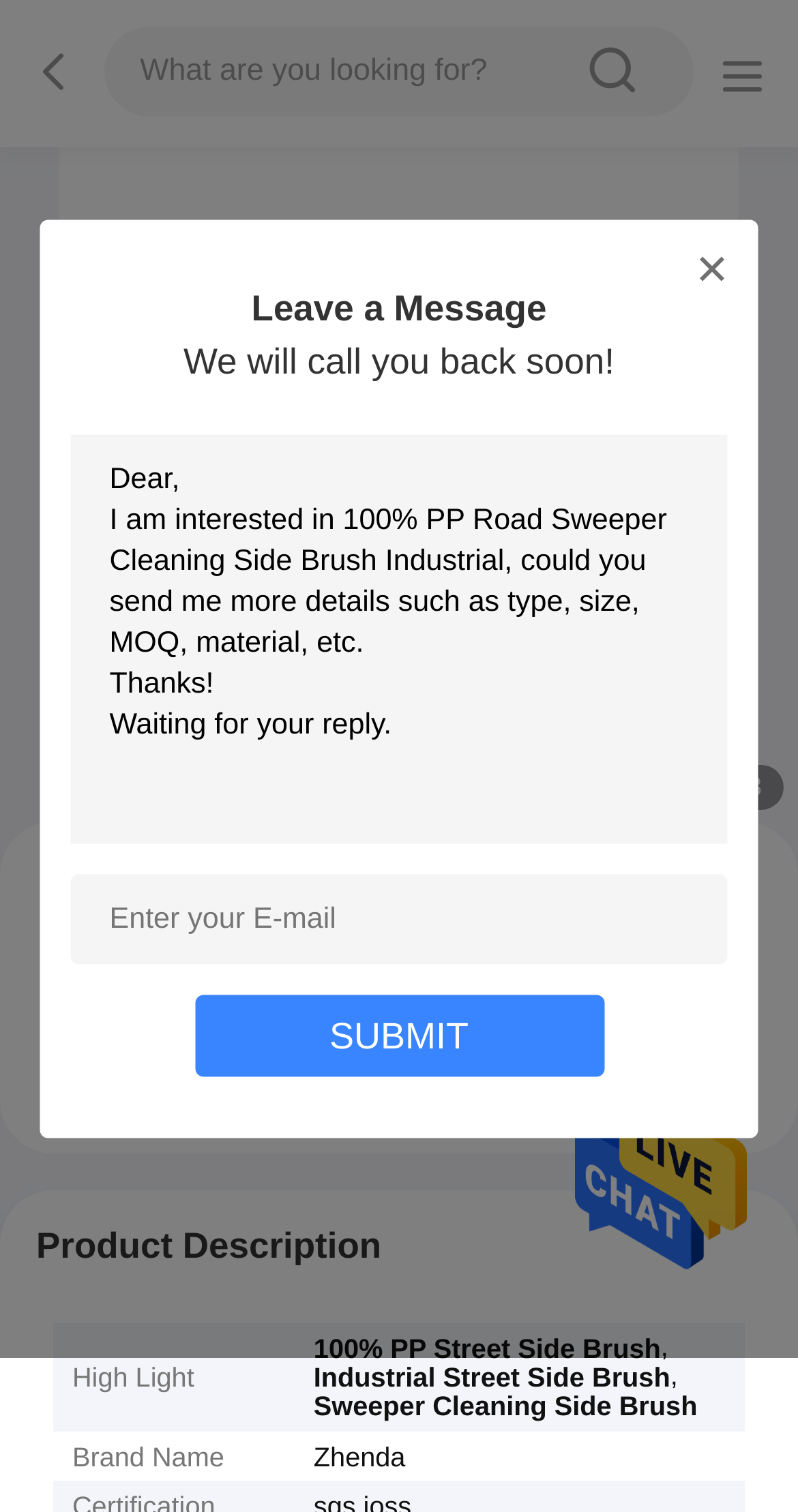What is the price range of the product?
Refer to the screenshot and answer in one word or phrase.

2.3~3.3$ per piece